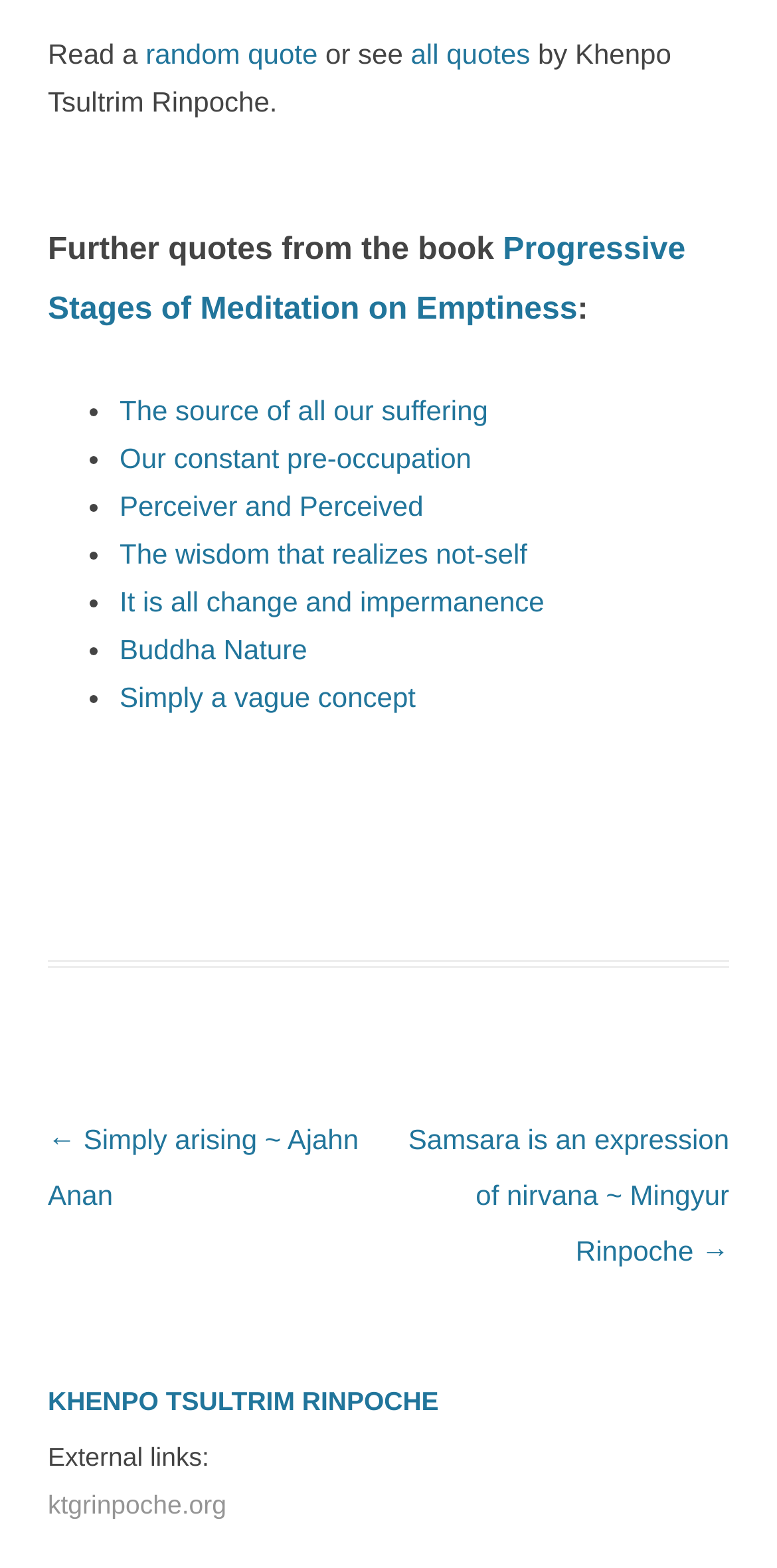Find the bounding box coordinates of the area that needs to be clicked in order to achieve the following instruction: "explore Progressive Stages of Meditation on Emptiness". The coordinates should be specified as four float numbers between 0 and 1, i.e., [left, top, right, bottom].

[0.062, 0.149, 0.882, 0.208]